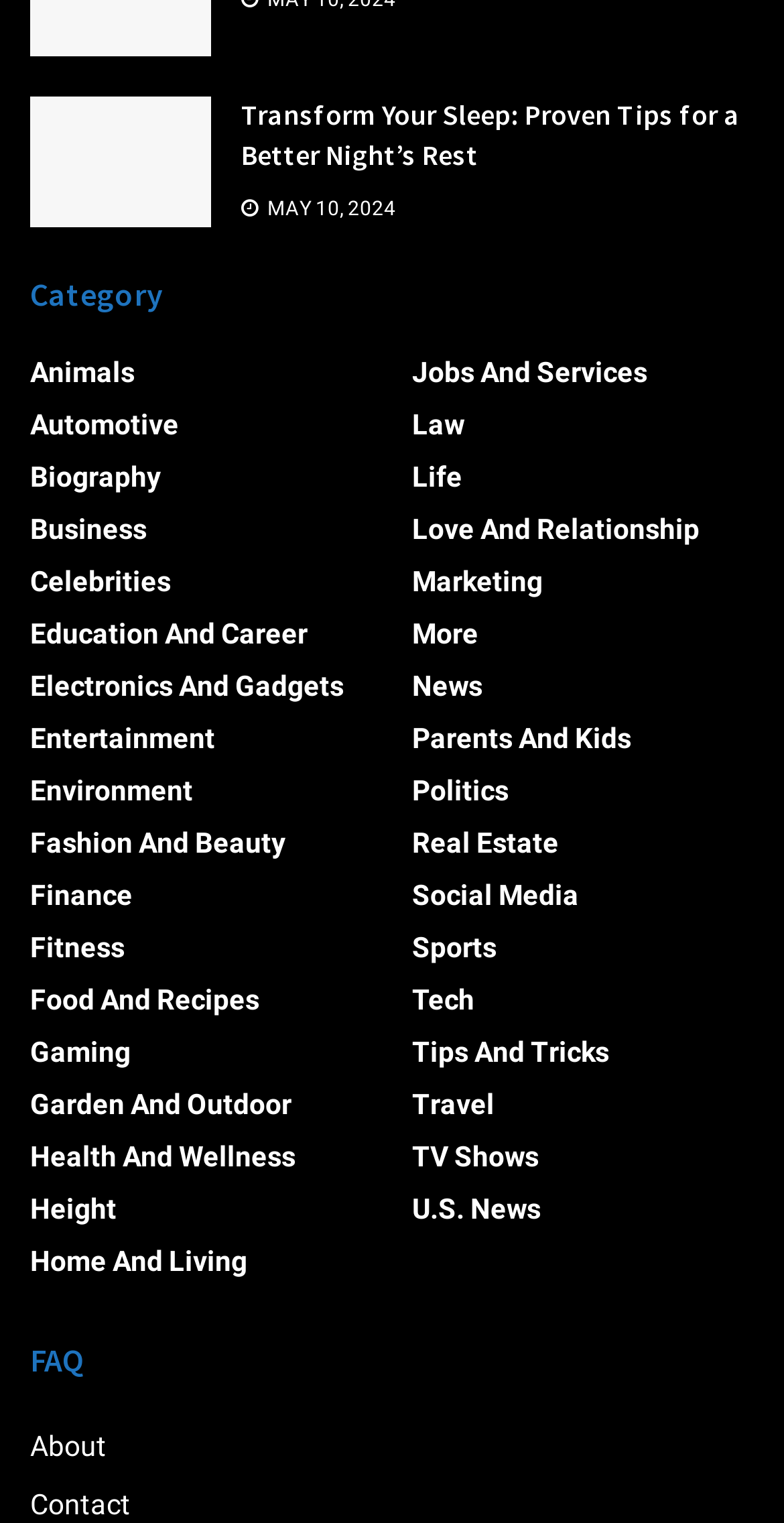Please answer the following question using a single word or phrase: What is the date of the latest article?

MAY 10, 2024